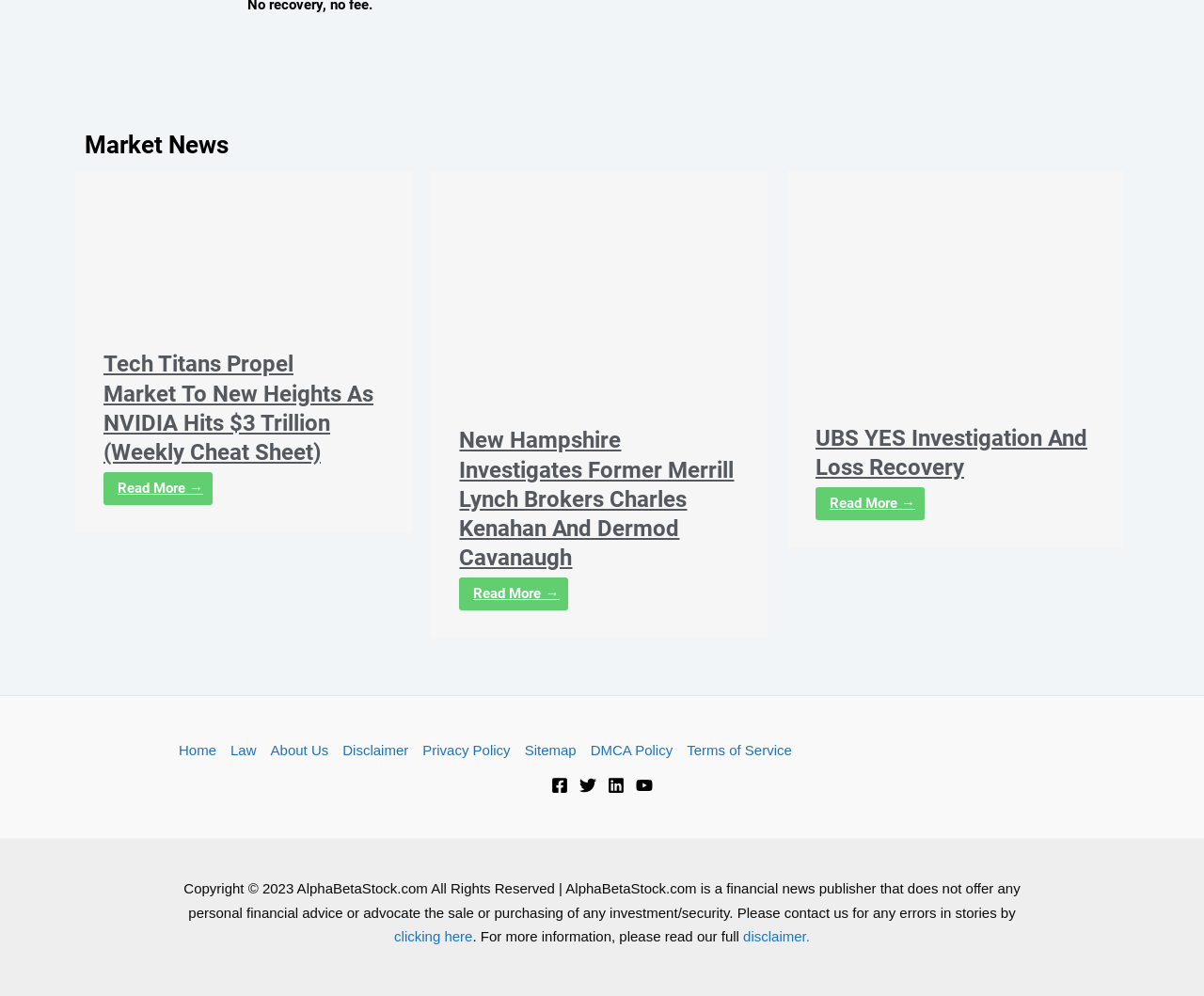Please specify the bounding box coordinates of the clickable region to carry out the following instruction: "Investigate New Hampshire's probe into former Merrill Lynch brokers". The coordinates should be four float numbers between 0 and 1, in the format [left, top, right, bottom].

[0.382, 0.58, 0.472, 0.613]